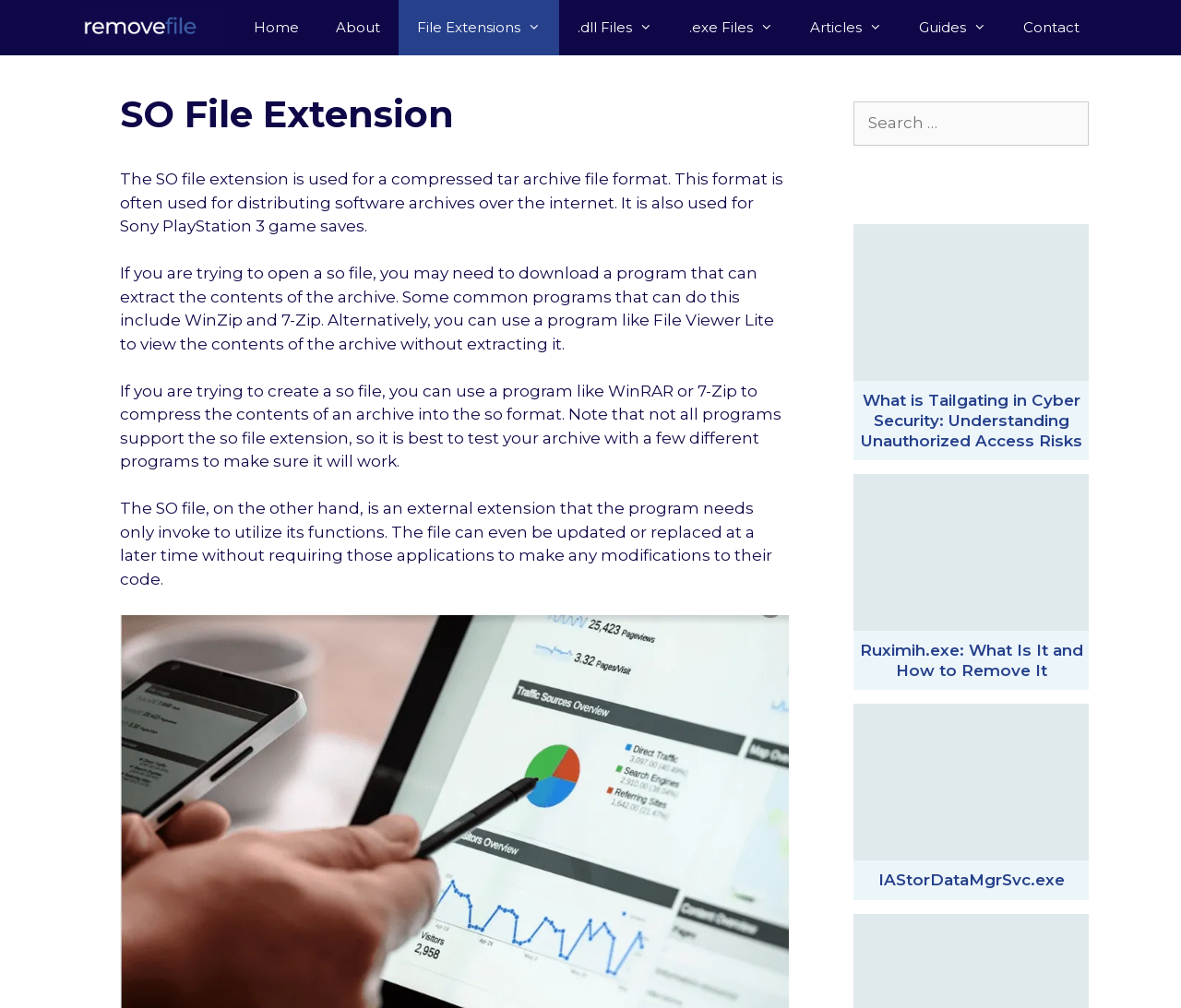What are some related topics to file extensions on this webpage?
Give a thorough and detailed response to the question.

The webpage provides links to related topics, including 'What is Tailgating in Cyber Security', 'Ruximih.exe', and 'IAStorDataMgrSvc.exe', which are likely related to file extensions and cybersecurity.